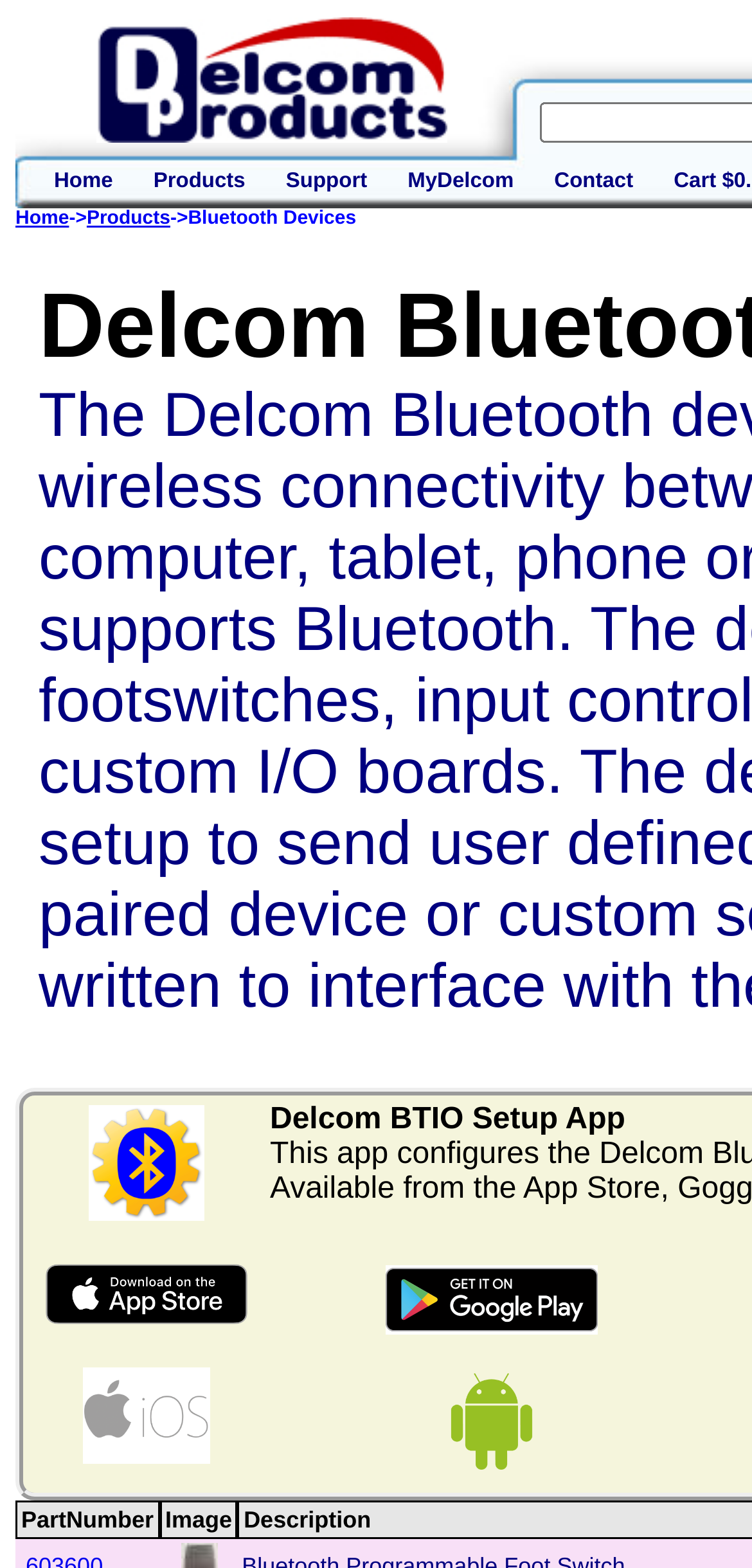Please locate the clickable area by providing the bounding box coordinates to follow this instruction: "Download the iOS App from Apple Store".

[0.041, 0.807, 0.349, 0.866]